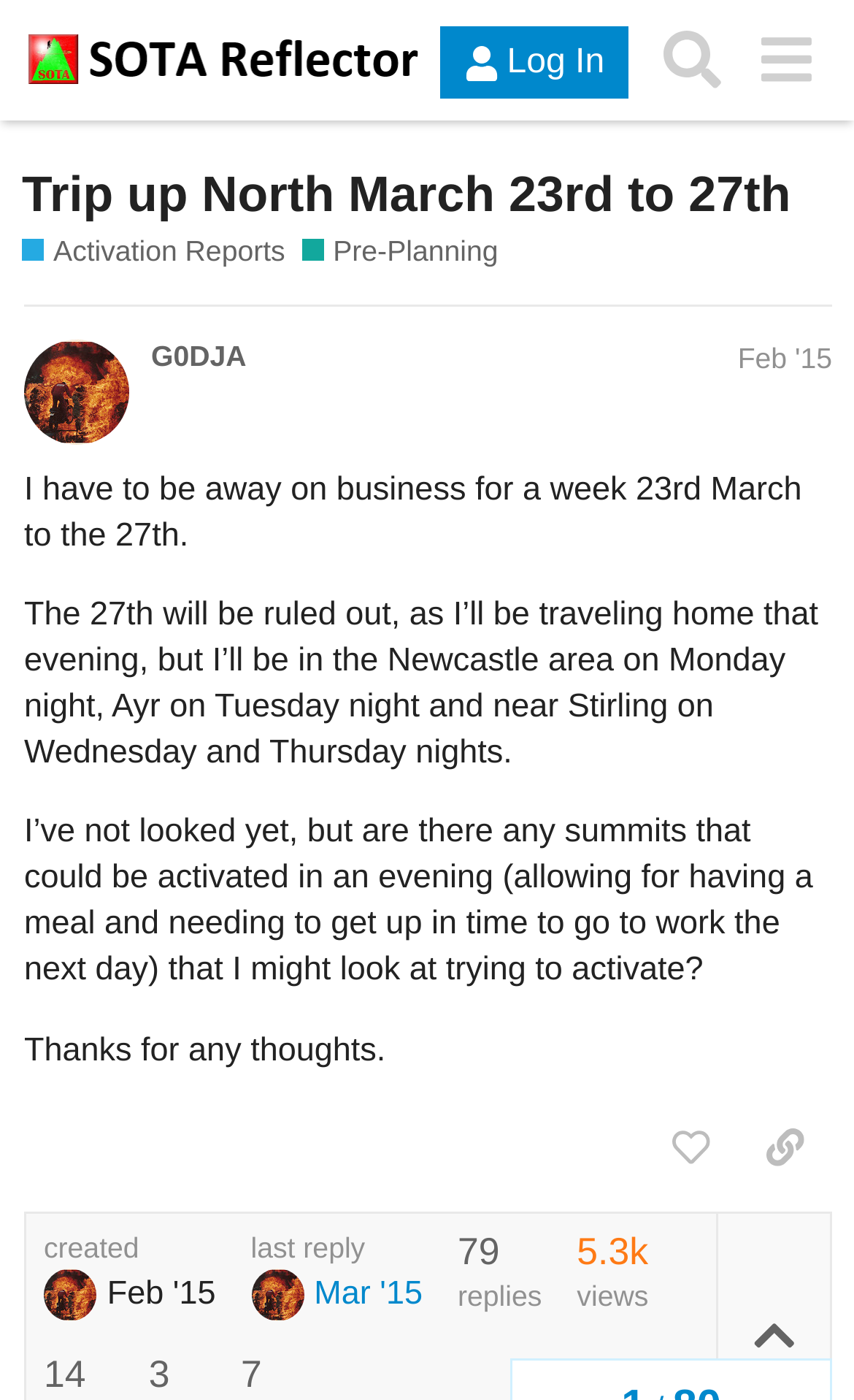Please reply with a single word or brief phrase to the question: 
What is the purpose of the 'Pre-Planning' category?

For discussions about planning activations